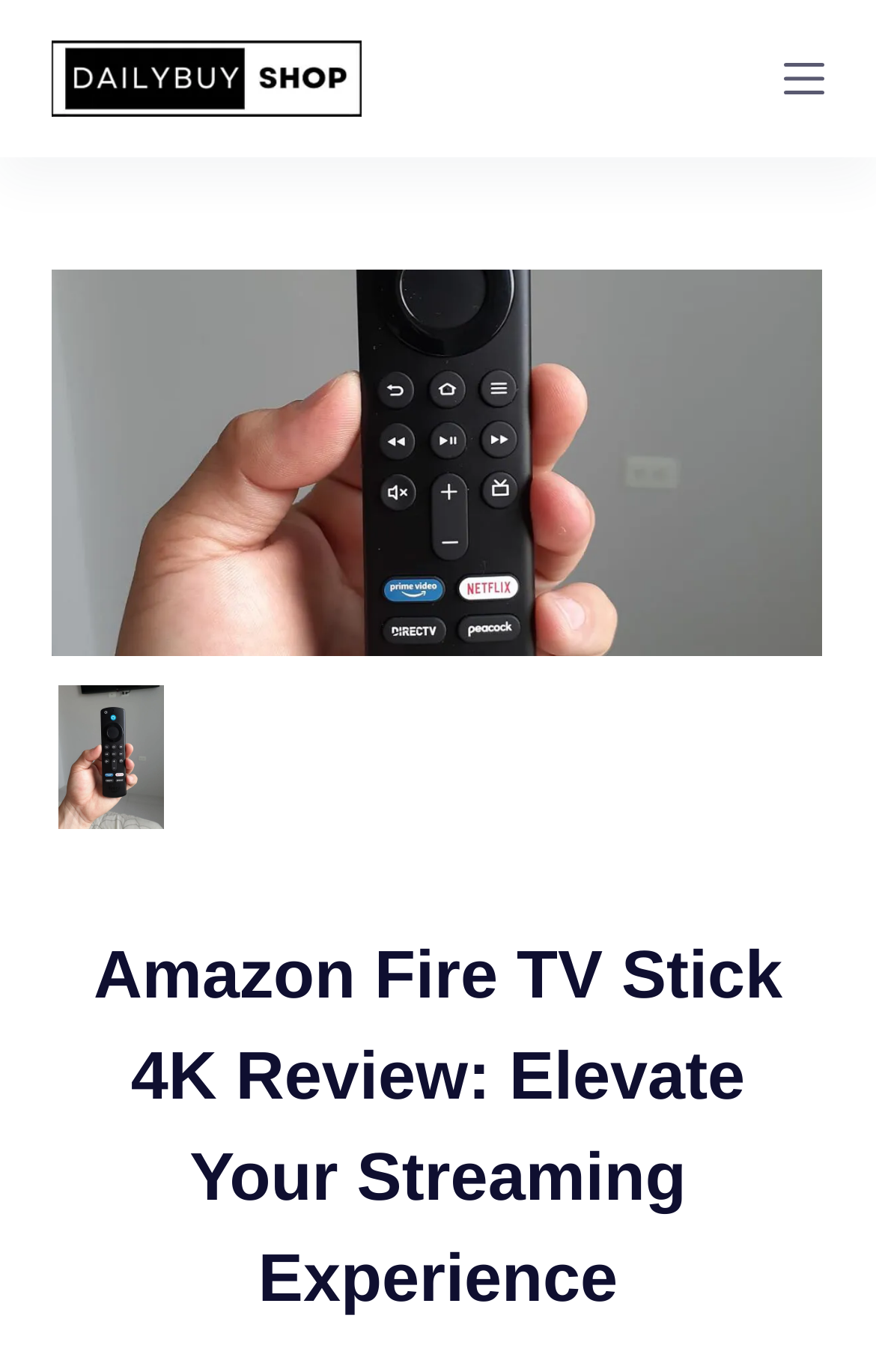Predict the bounding box for the UI component with the following description: "Menu".

[0.894, 0.043, 0.94, 0.072]